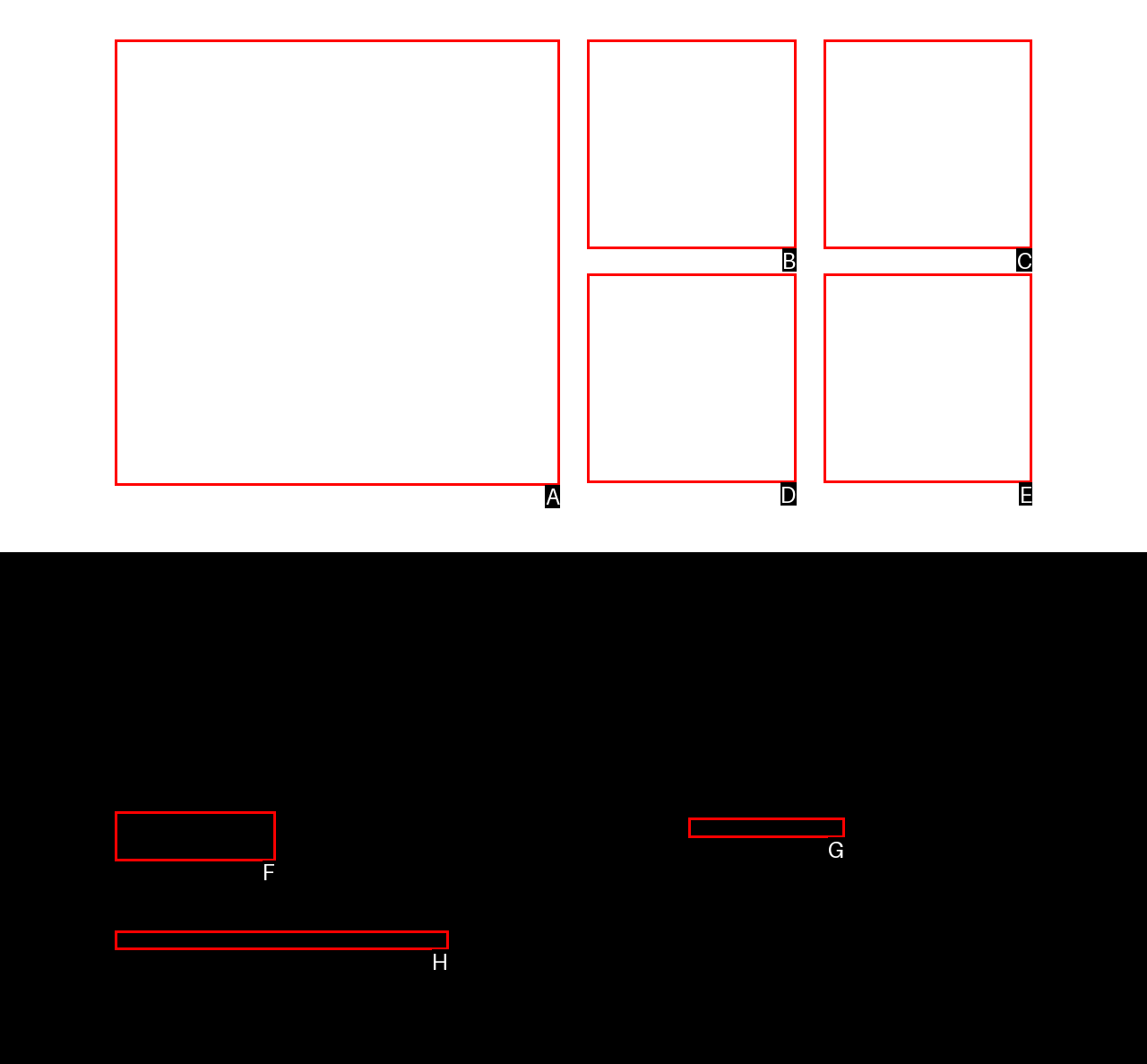Select the appropriate bounding box to fulfill the task: Visit the website of Linear Creative Respond with the corresponding letter from the choices provided.

H